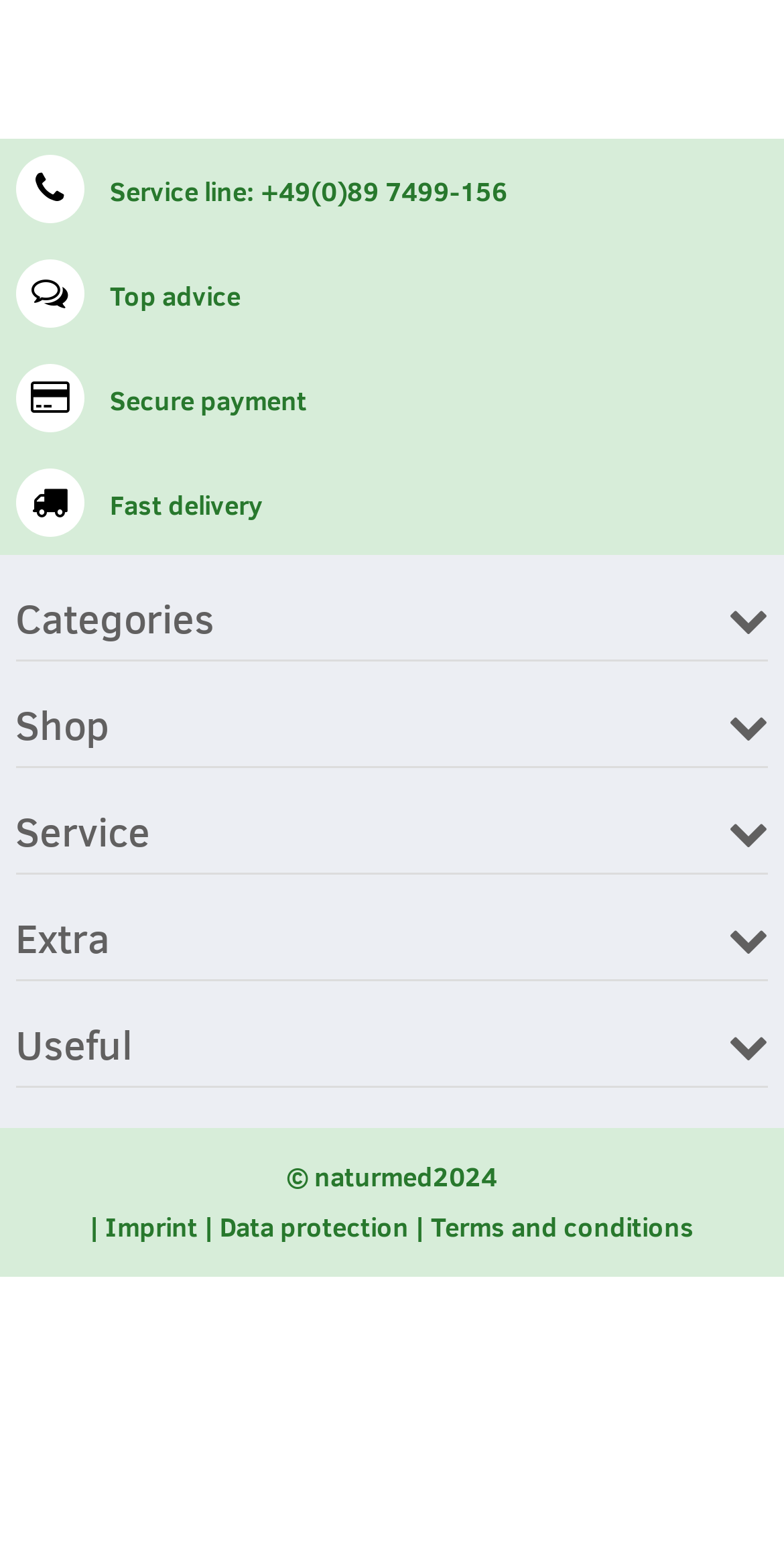Answer the question briefly using a single word or phrase: 
What is the copyright year?

2024